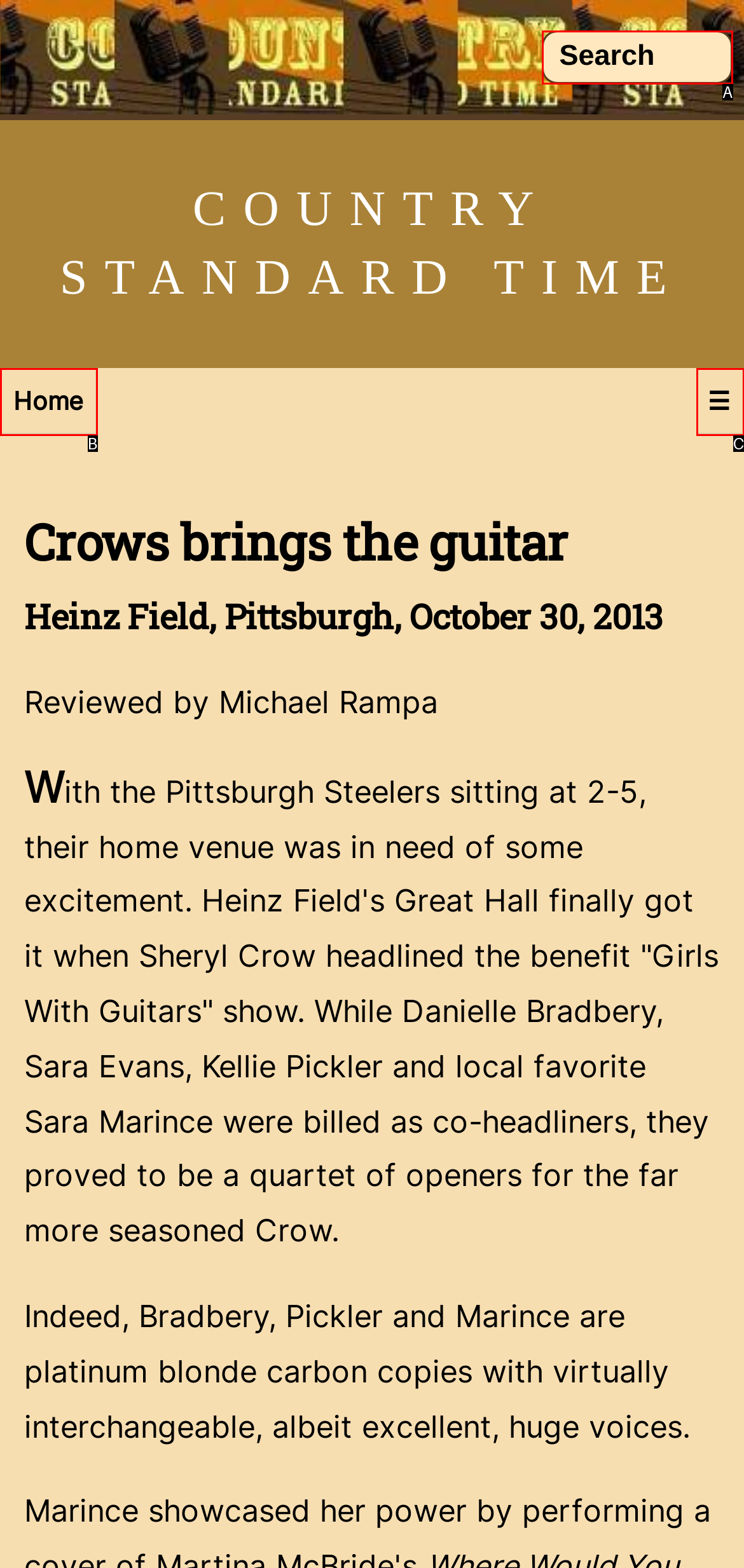With the provided description: input value=" Search" name="q" value="Search", select the most suitable HTML element. Respond with the letter of the selected option.

A